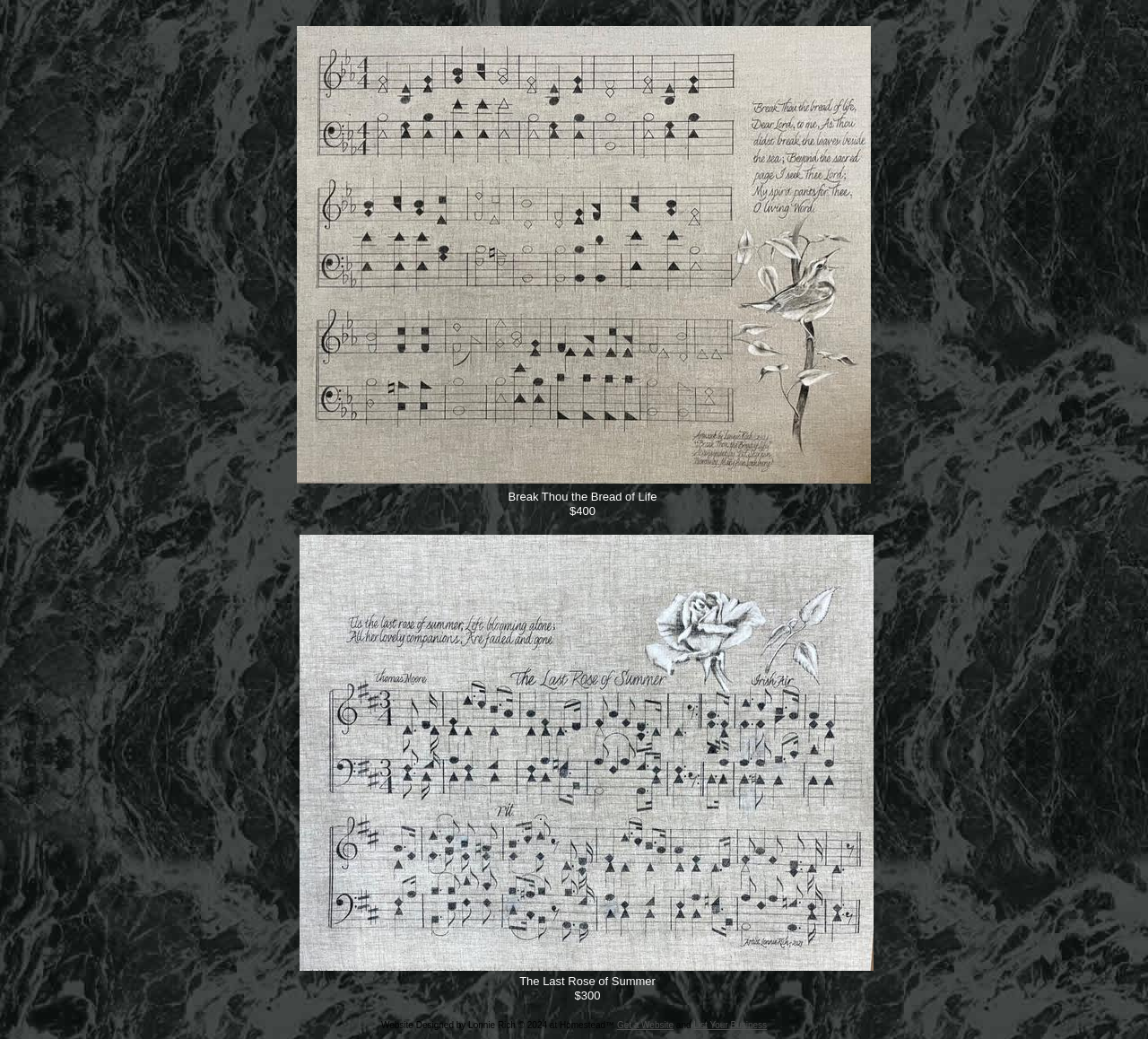Use one word or a short phrase to answer the question provided: 
What is the price of 'The Last Rose of Summer'?

$300